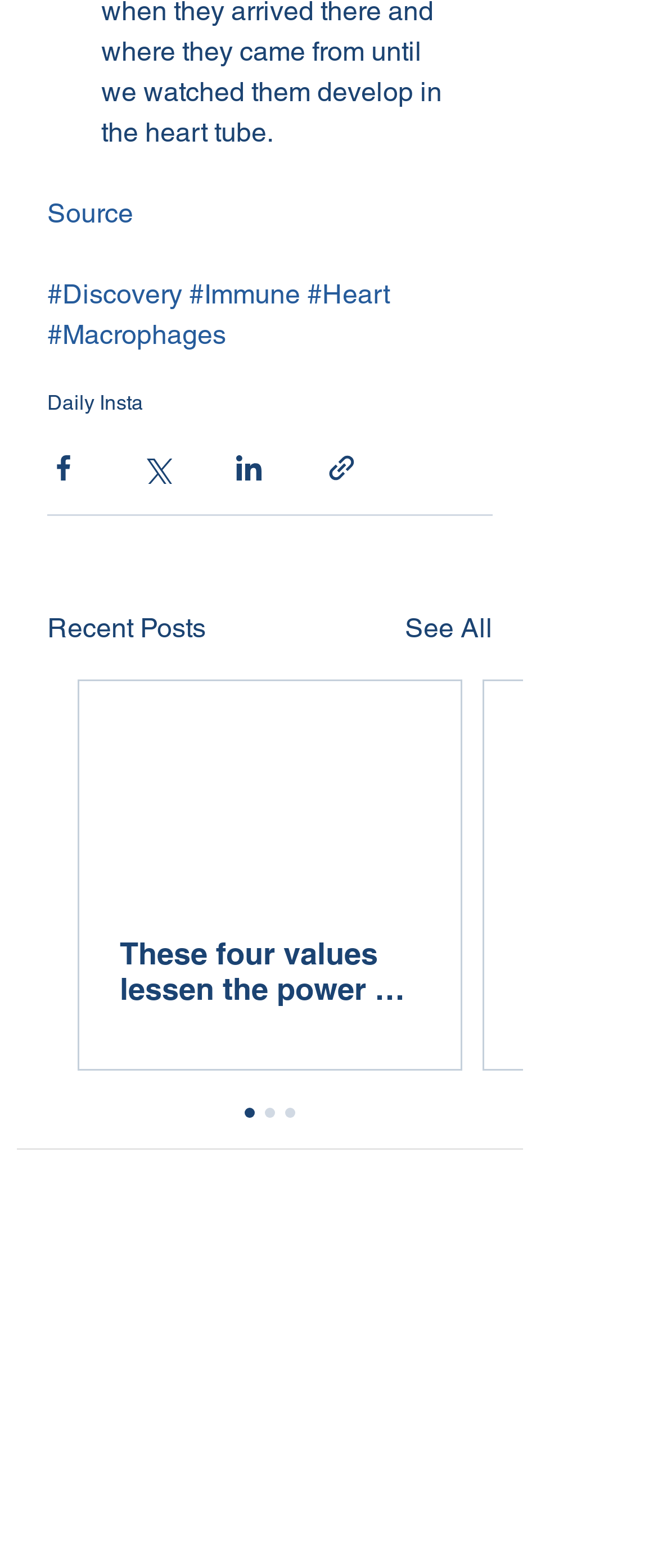Find the bounding box coordinates of the element to click in order to complete this instruction: "See all recent posts". The bounding box coordinates must be four float numbers between 0 and 1, denoted as [left, top, right, bottom].

[0.615, 0.388, 0.749, 0.414]